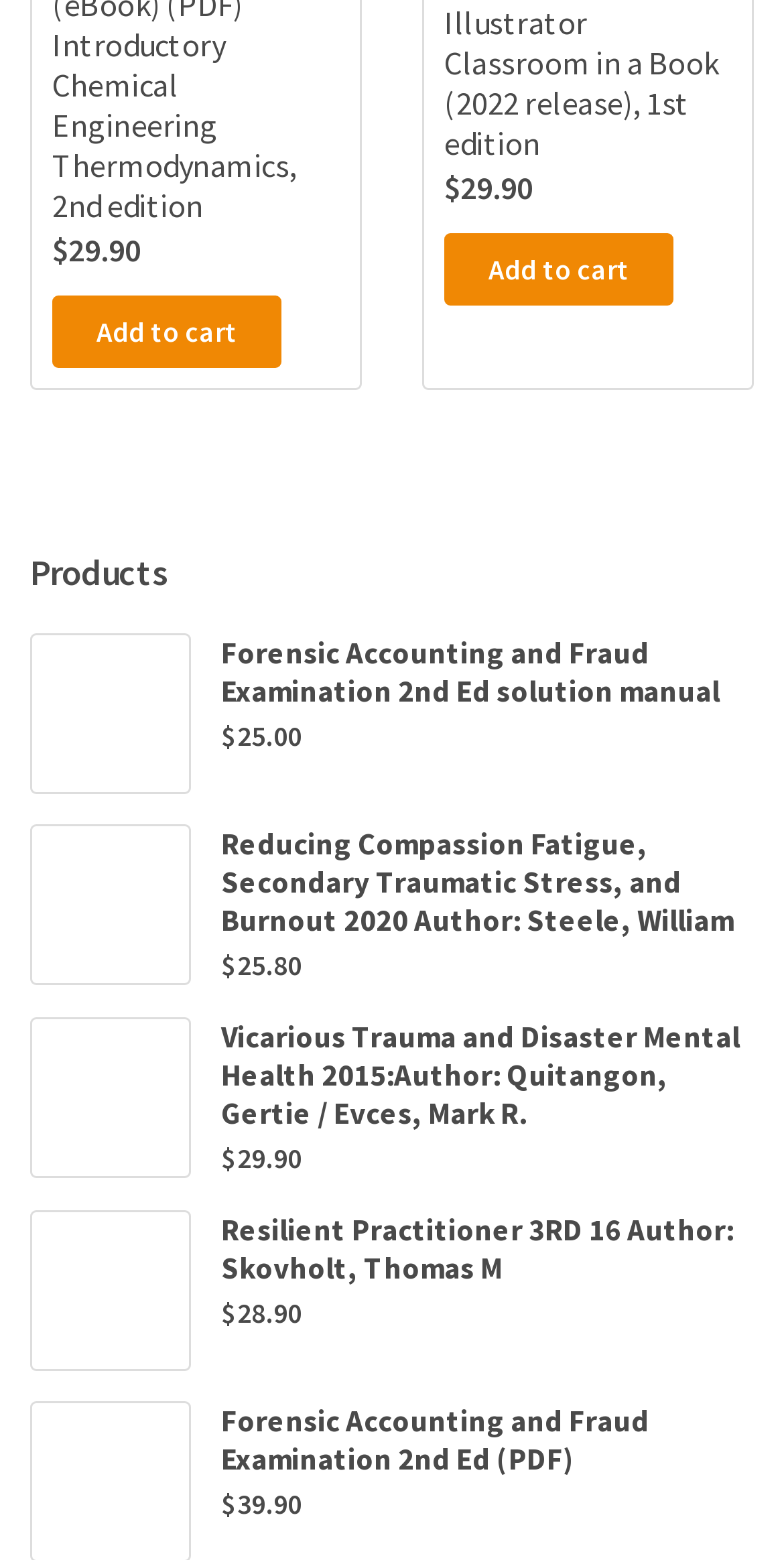Bounding box coordinates are specified in the format (top-left x, top-left y, bottom-right x, bottom-right y). All values are floating point numbers bounded between 0 and 1. Please provide the bounding box coordinate of the region this sentence describes: Add to cart

[0.567, 0.149, 0.859, 0.195]